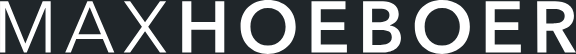Describe the image with as much detail as possible.

The image features the logo of Max Hoeboer, prominently displayed in white against a dark background. The design is bold and contemporary, characterized by the use of uppercase lettering that adds a sense of strength and professionalism. The clean lines and modern typography reflect the brand's focus on web and design, suggesting a commitment to high-quality, innovative solutions. This logo likely serves as a visual identity for Max Hoeboer, encapsulating the essence of the services offered in the creative and digital realms.